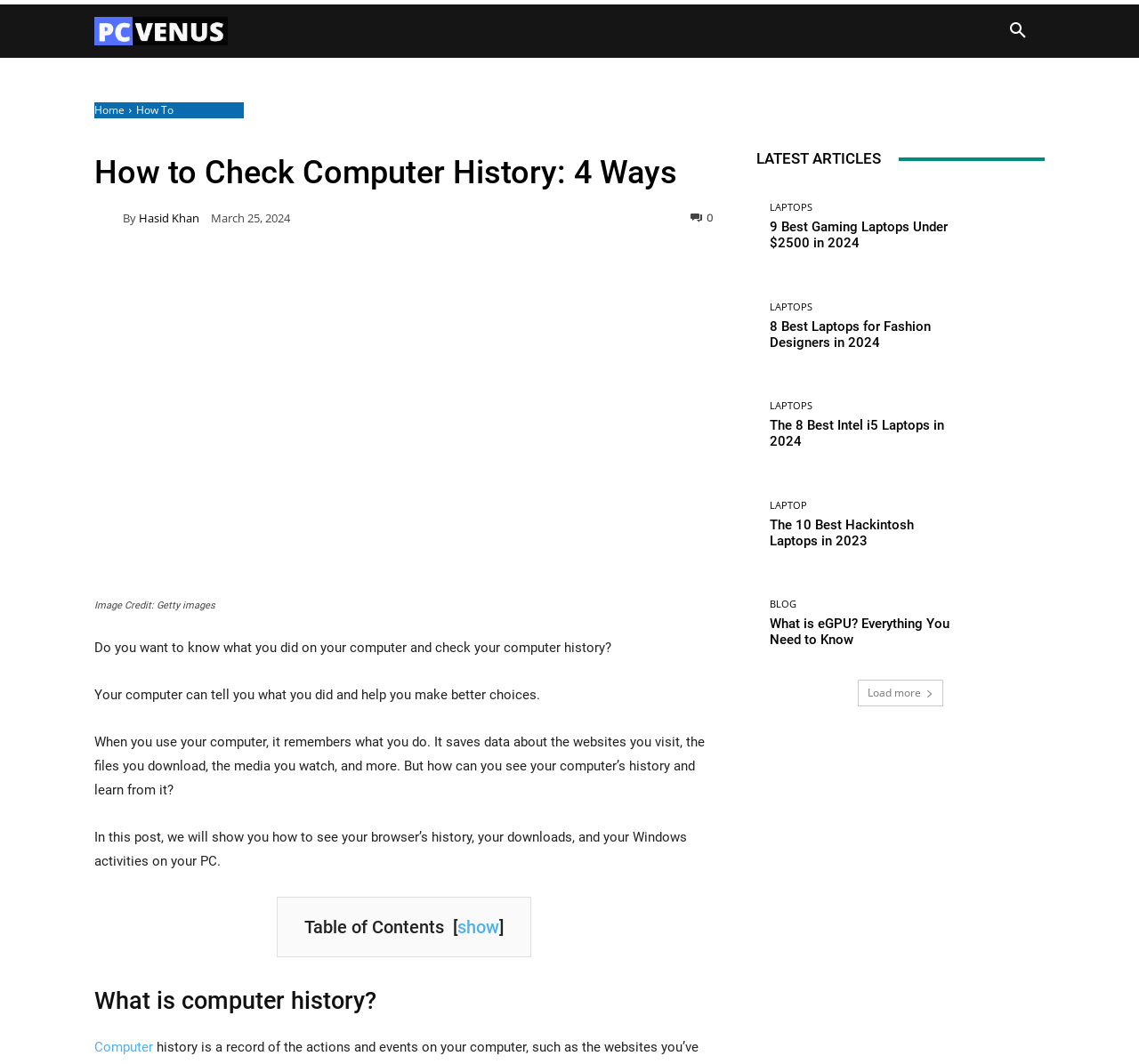Using the element description: "Deals", determine the bounding box coordinates. The coordinates should be in the format [left, top, right, bottom], with values between 0 and 1.

[0.67, 0.004, 0.727, 0.054]